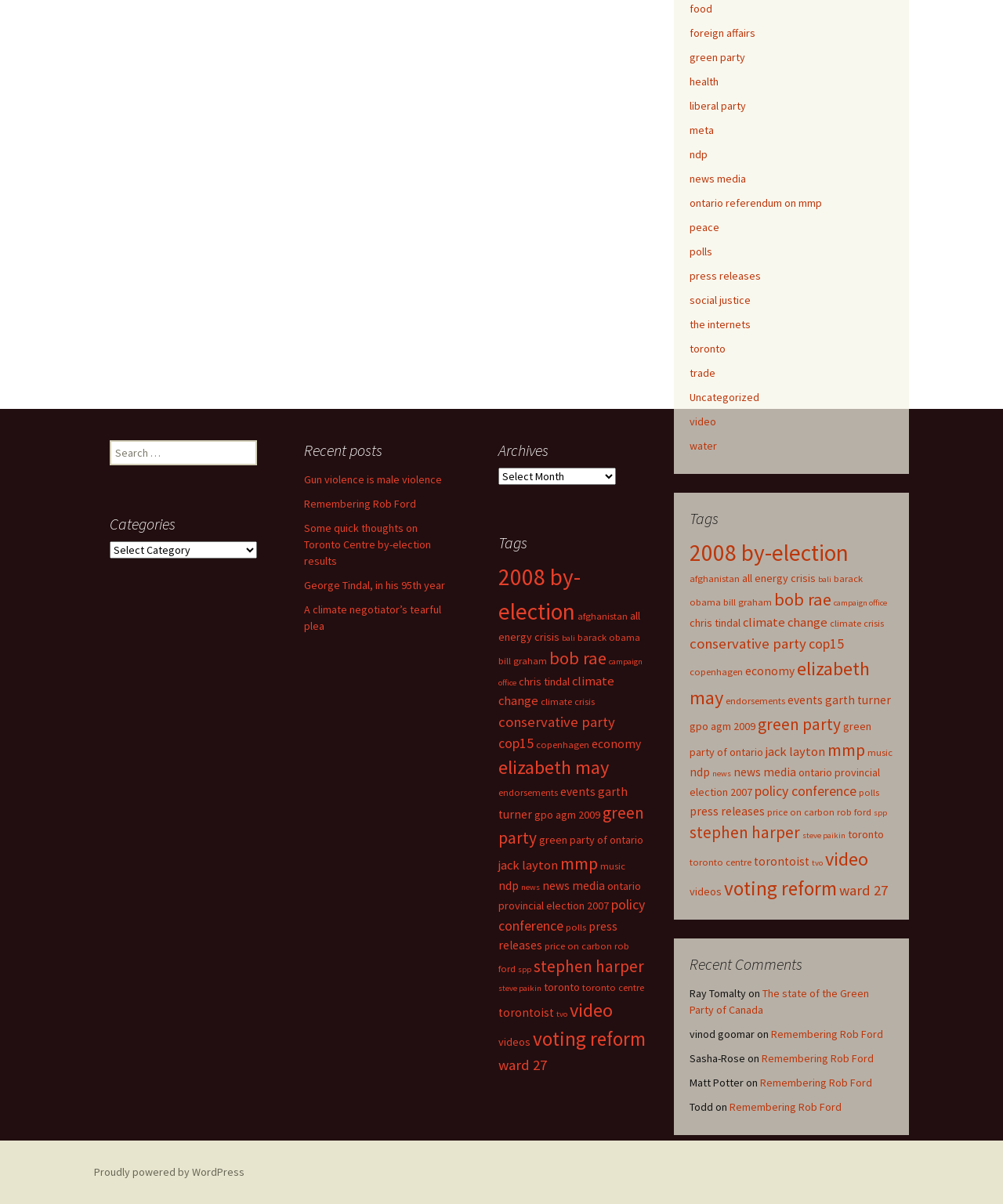Carefully observe the image and respond to the question with a detailed answer:
What is the category of the link 'food'?

The link 'food' is located under the heading 'Tags', which suggests that 'food' is a category or tag used to classify content on this webpage.